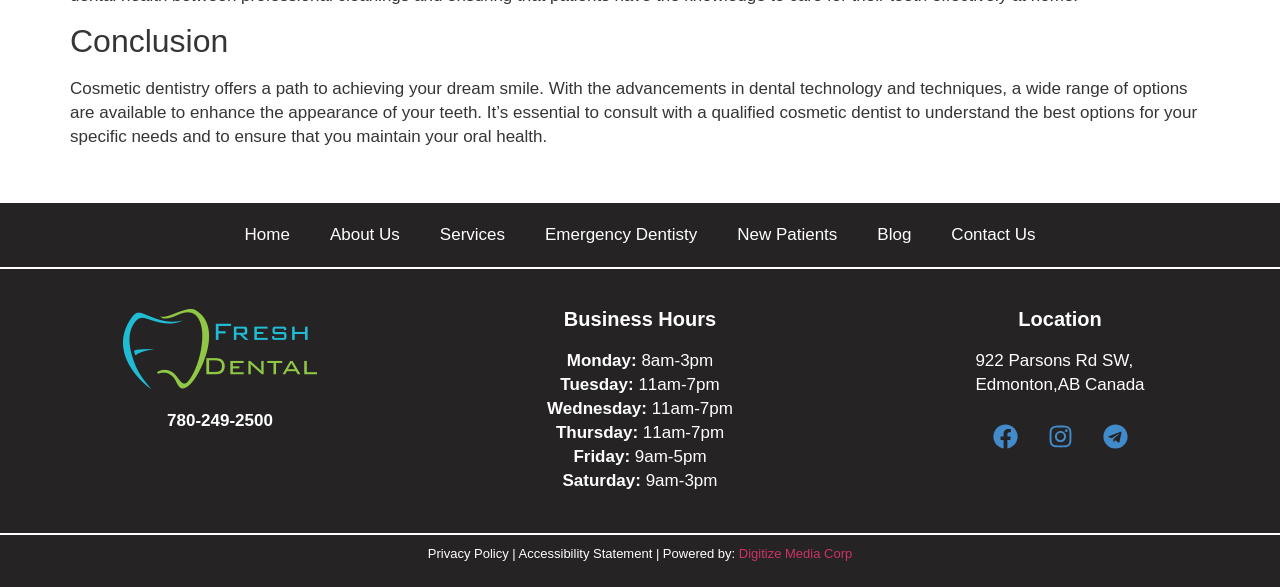Specify the bounding box coordinates of the element's region that should be clicked to achieve the following instruction: "Follow the Facebook link". The bounding box coordinates consist of four float numbers between 0 and 1, in the format [left, top, right, bottom].

[0.766, 0.701, 0.805, 0.786]